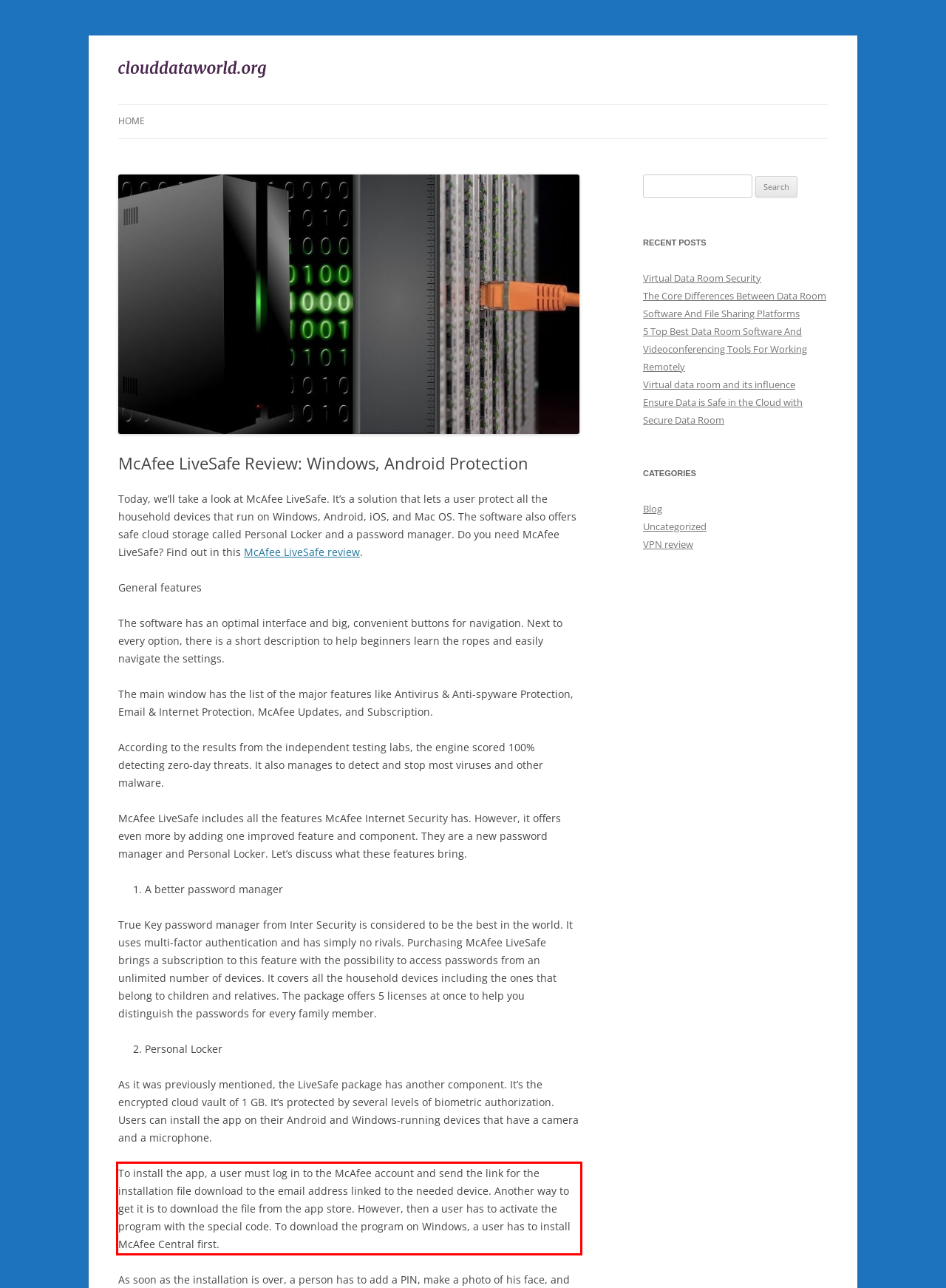There is a screenshot of a webpage with a red bounding box around a UI element. Please use OCR to extract the text within the red bounding box.

To install the app, a user must log in to the McAfee account and send the link for the installation file download to the email address linked to the needed device. Another way to get it is to download the file from the app store. However, then a user has to activate the program with the special code. To download the program on Windows, a user has to install McAfee Central first.